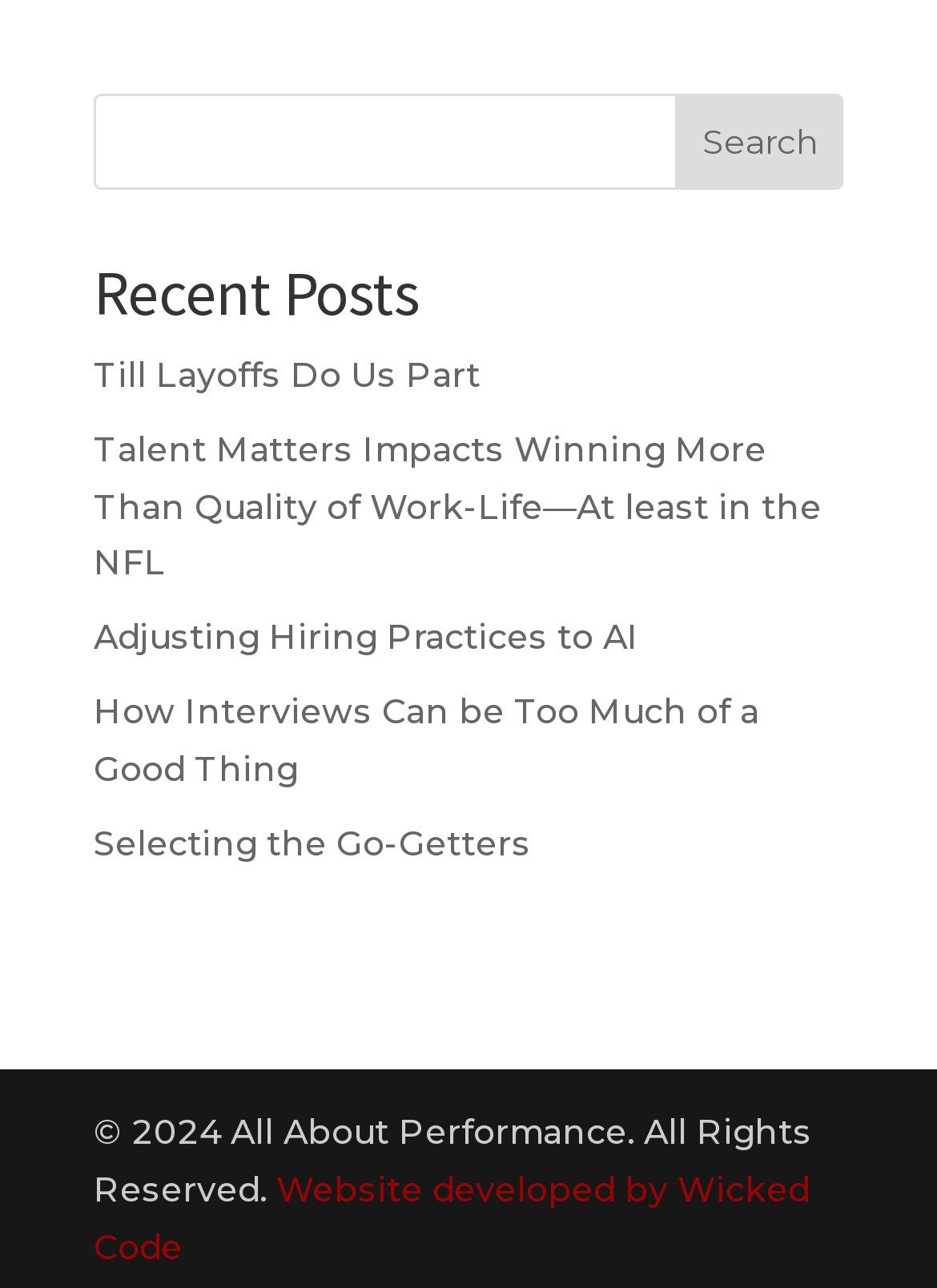How many posts are listed under 'Recent Posts'? Refer to the image and provide a one-word or short phrase answer.

5